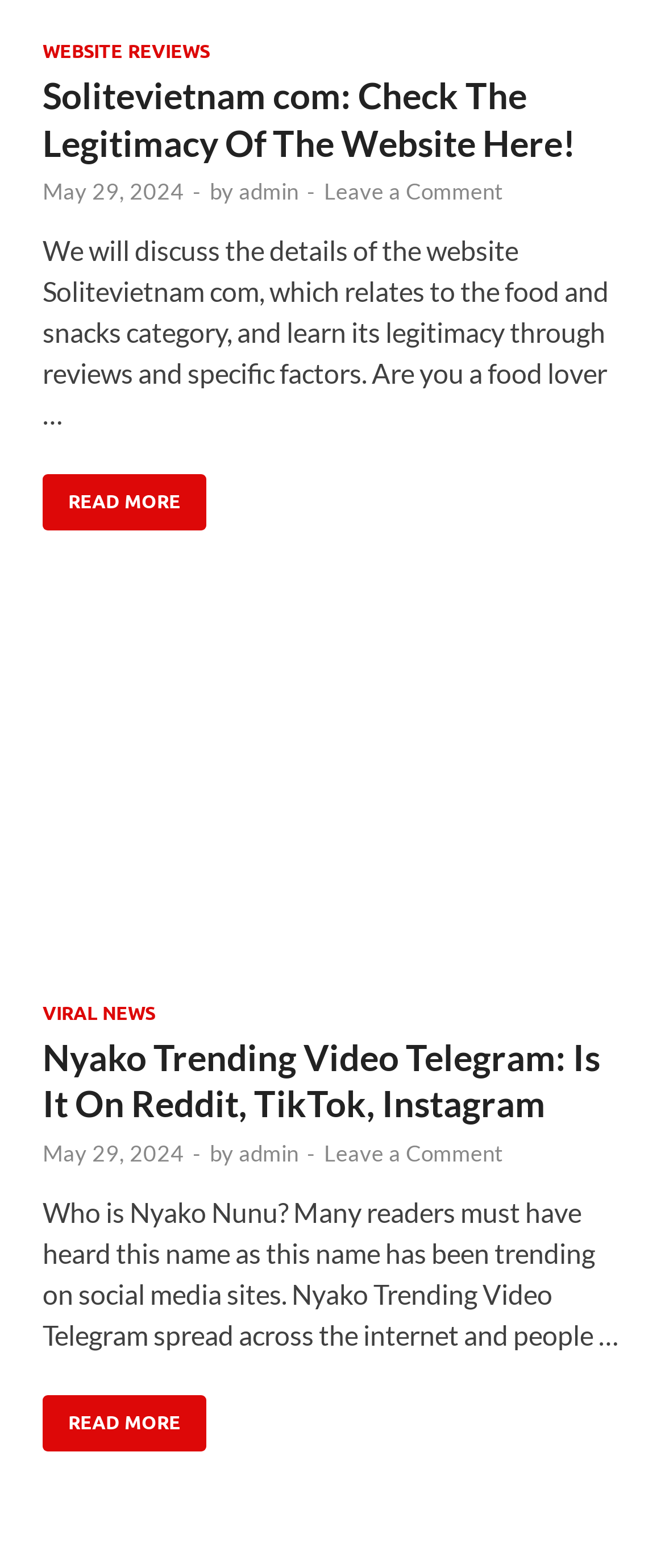Answer this question in one word or a short phrase: What is the date of the article about Solitevietnam com?

May 29, 2024